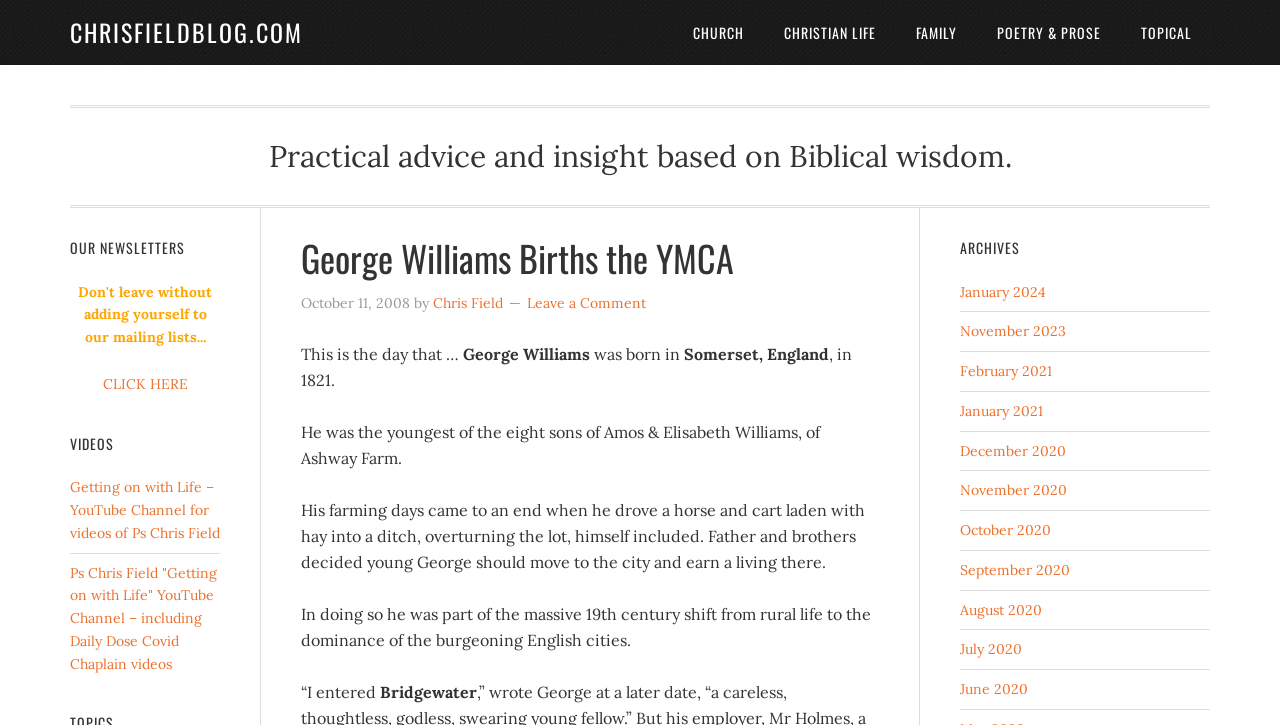What is the name of the person who birthed the YMCA?
Using the image provided, answer with just one word or phrase.

George Williams